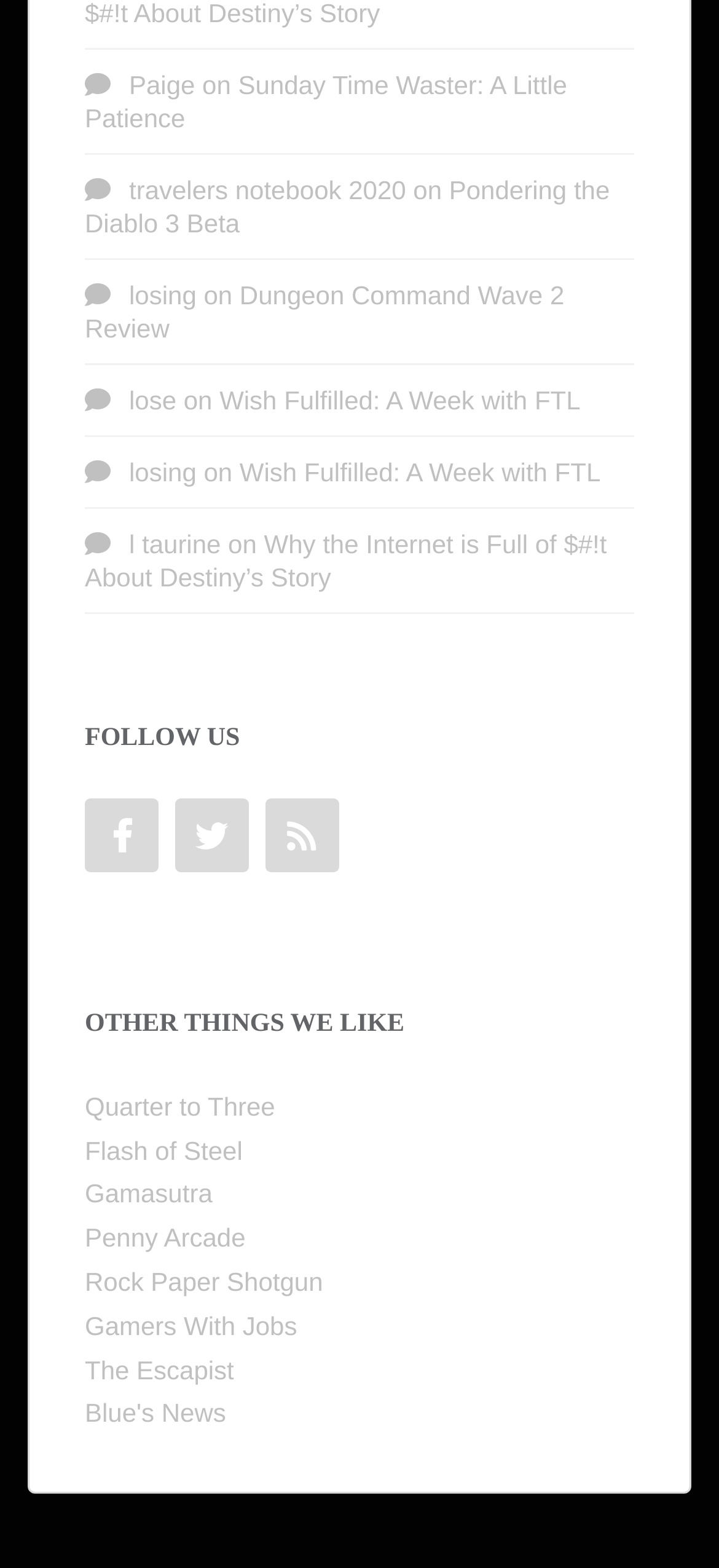Determine the bounding box coordinates for the area that should be clicked to carry out the following instruction: "Go to 'Blue's News'".

[0.118, 0.892, 0.314, 0.911]